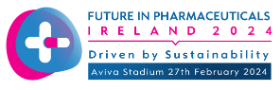Please respond to the question with a concise word or phrase:
Where is the event being held?

Aviva Stadium